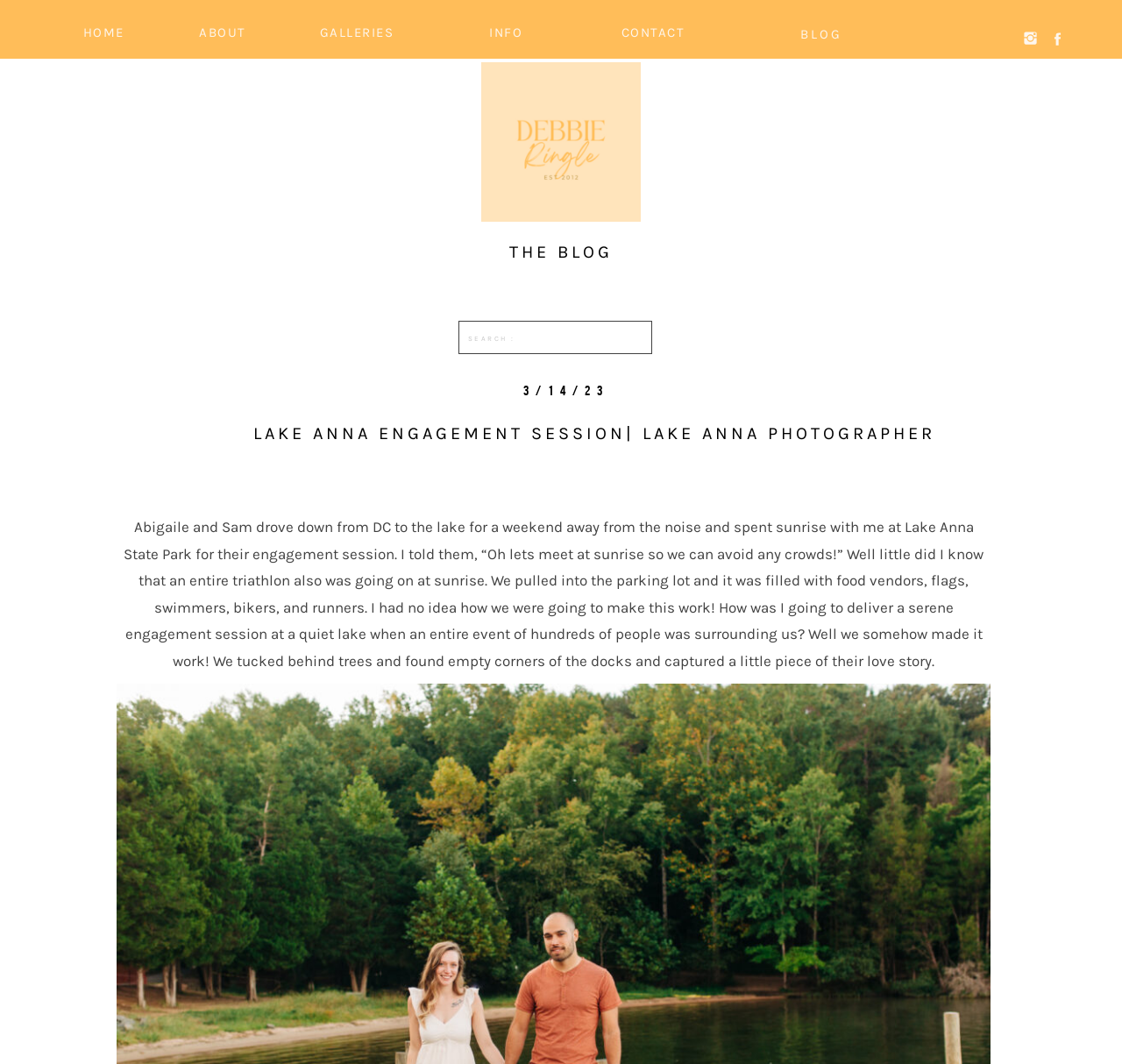Find the bounding box coordinates of the element's region that should be clicked in order to follow the given instruction: "click HOME link". The coordinates should consist of four float numbers between 0 and 1, i.e., [left, top, right, bottom].

[0.043, 0.02, 0.141, 0.036]